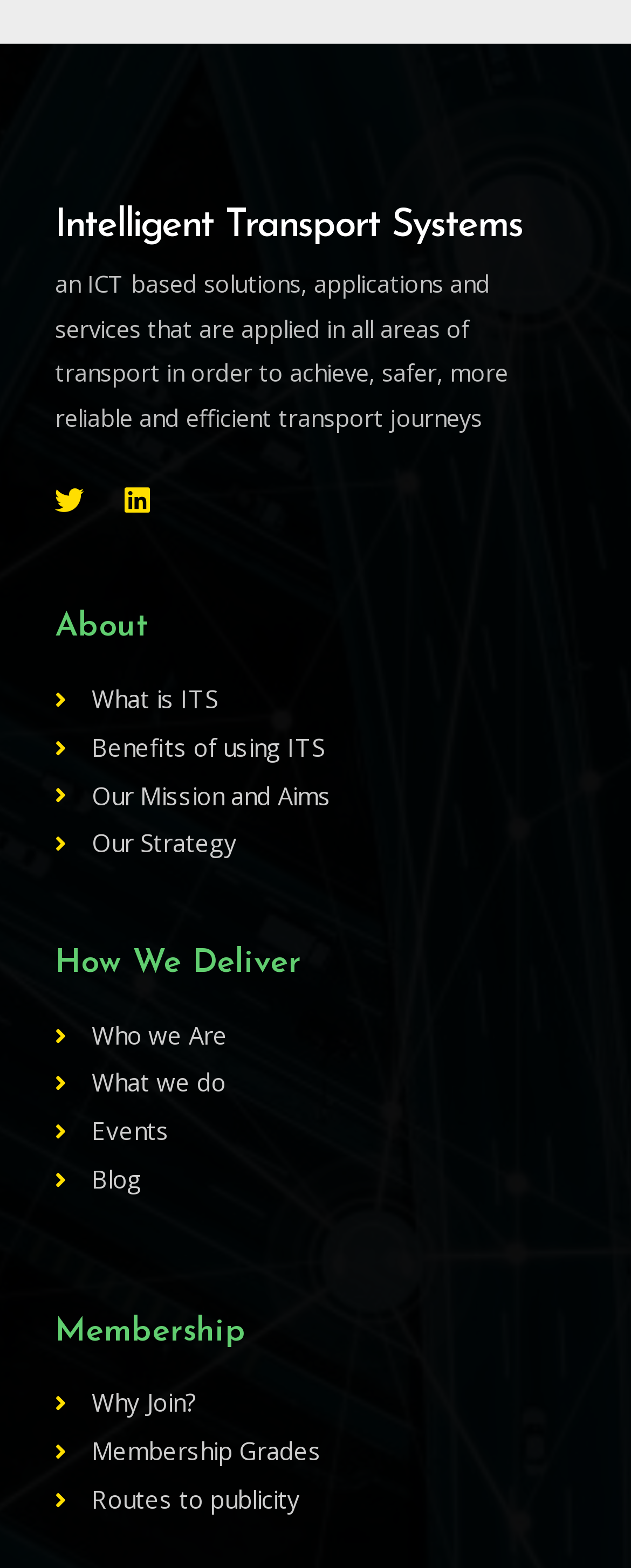How many links are there in the Membership section?
Carefully examine the image and provide a detailed answer to the question.

There are three links in the Membership section, which are 'Why Join?', 'Membership Grades', and 'Routes to publicity', represented by the link elements 'Why Join?', 'Membership Grades', and 'Routes to publicity' respectively, located at the bottom of the page.